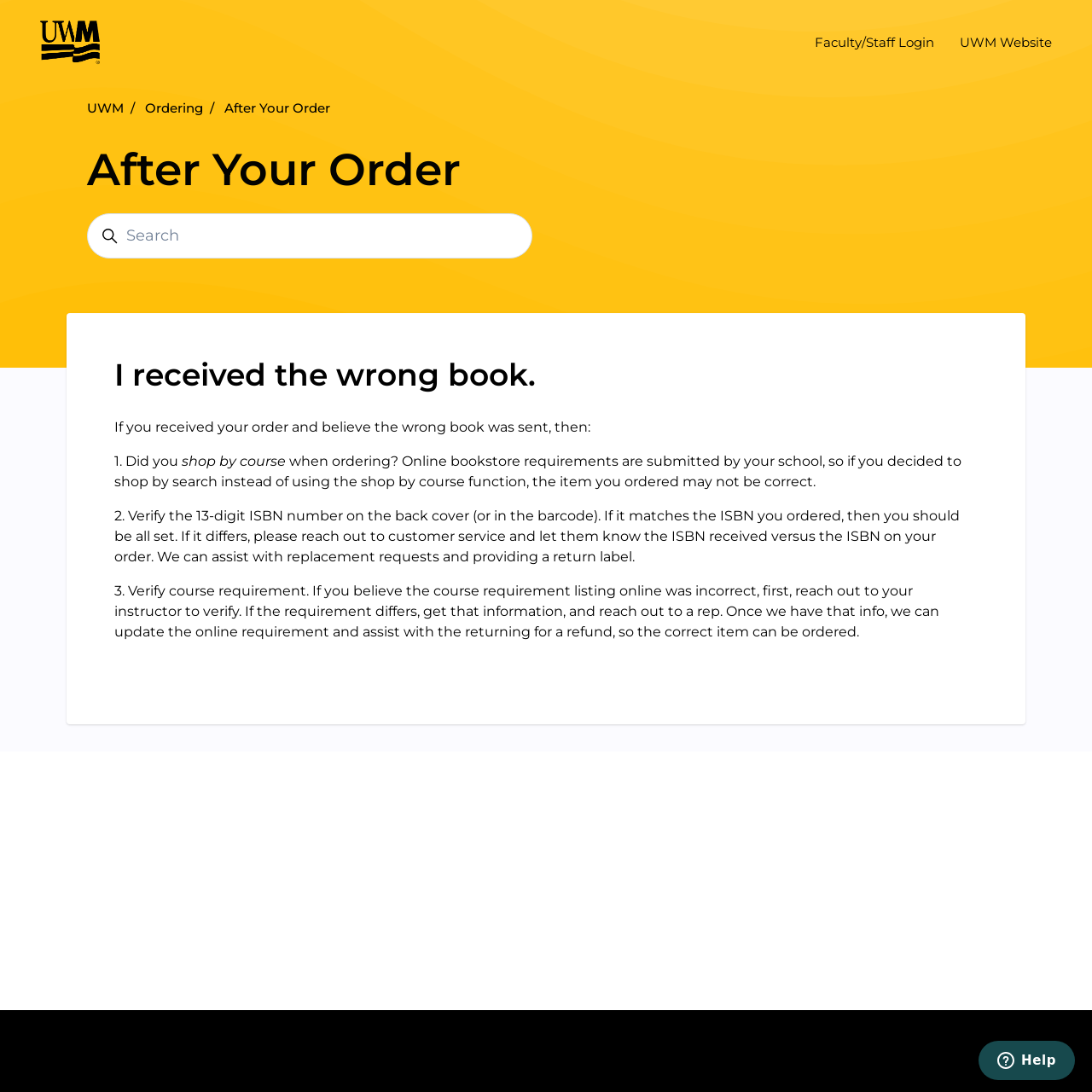Given the description aria-label="Search" name="query" placeholder="Search", predict the bounding box coordinates of the UI element. Ensure the coordinates are in the format (top-left x, top-left y, bottom-right x, bottom-right y) and all values are between 0 and 1.

[0.08, 0.195, 0.488, 0.237]